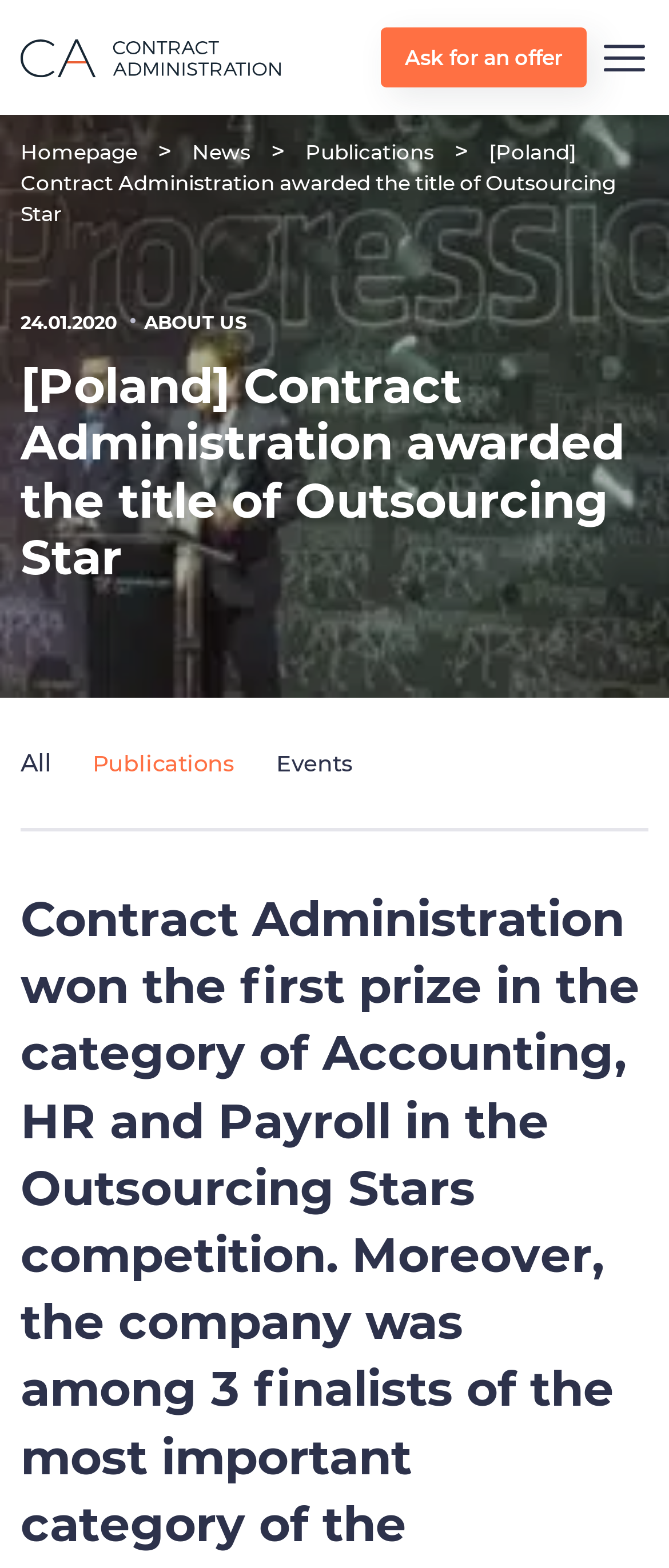Find the bounding box coordinates of the clickable region needed to perform the following instruction: "Click the logo of Contract Administration". The coordinates should be provided as four float numbers between 0 and 1, i.e., [left, top, right, bottom].

[0.031, 0.027, 0.421, 0.046]